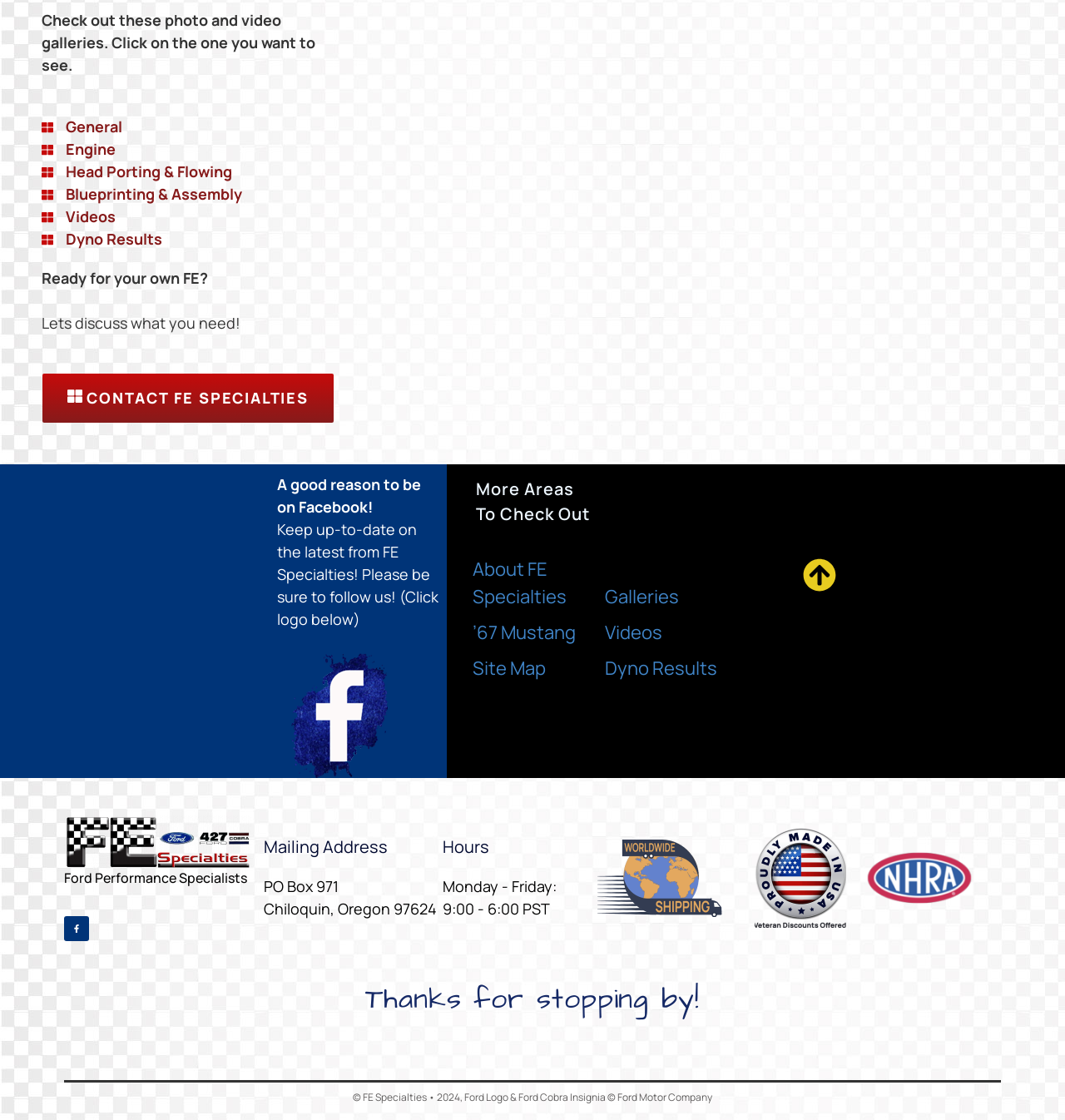What type of performance specialists is FE?
Using the image as a reference, give a one-word or short phrase answer.

Ford